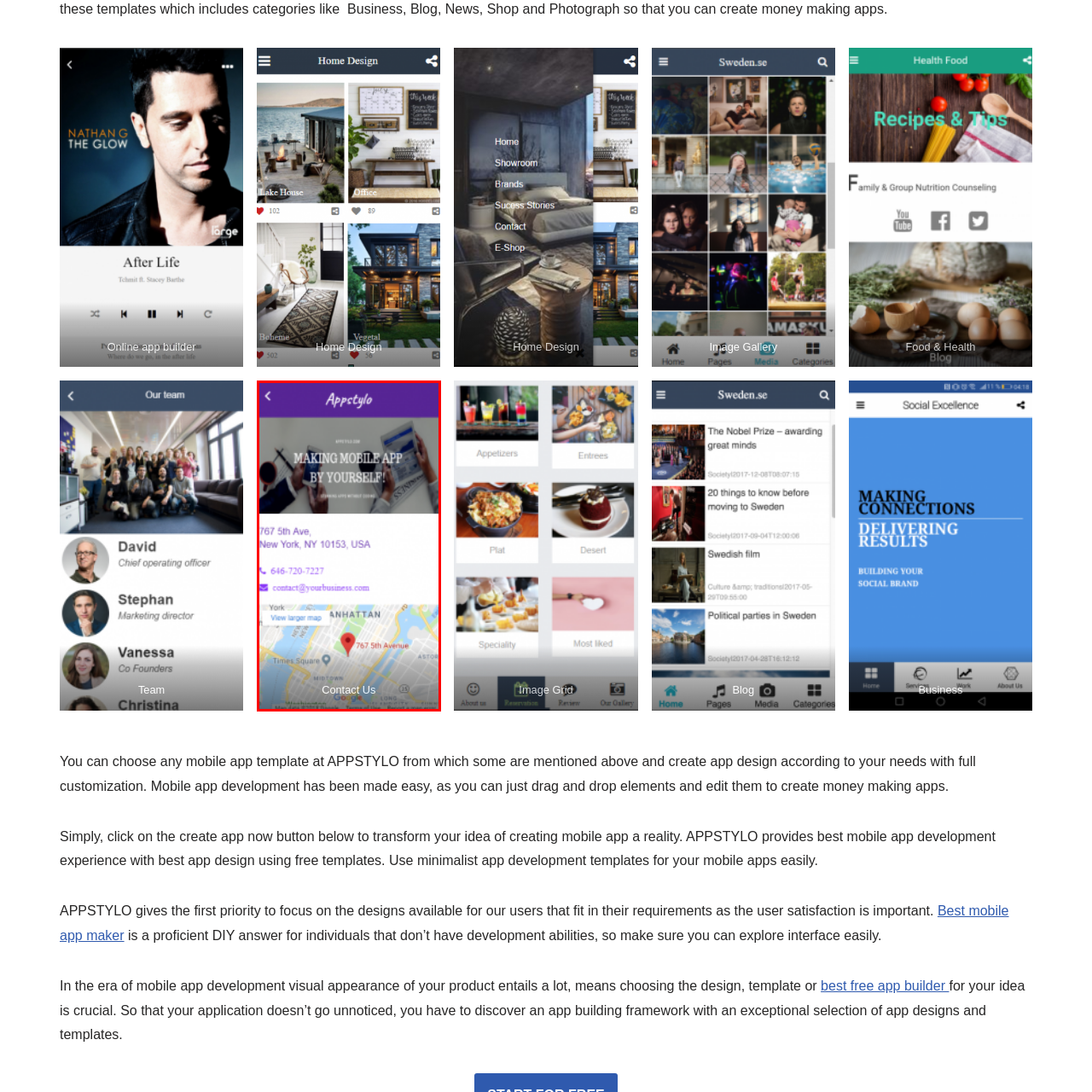Concentrate on the section within the teal border, What is the phone number of Appstylo? 
Provide a single word or phrase as your answer.

646-720-7227